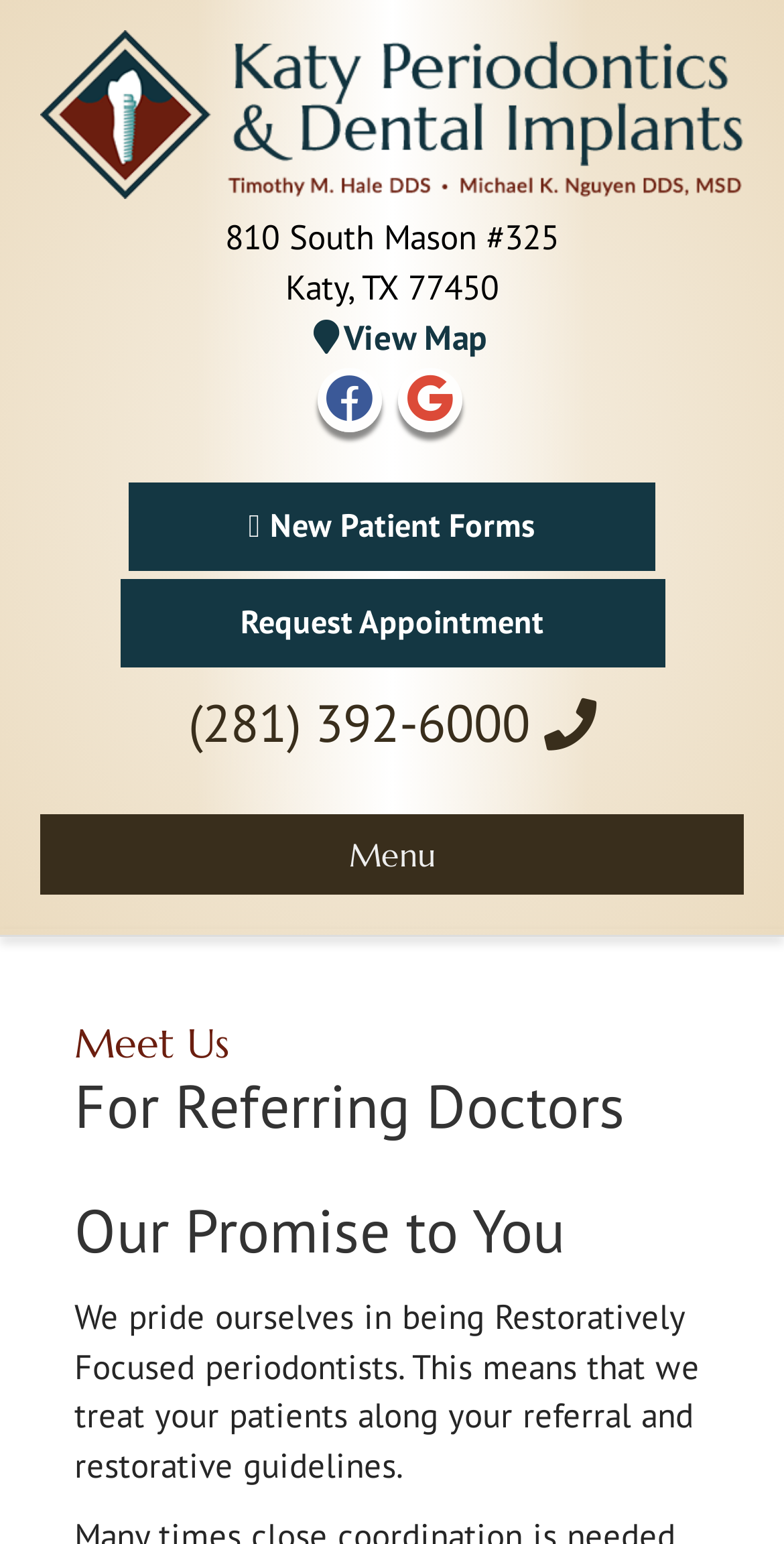Use a single word or phrase to answer the question:
How many social media links are available?

2